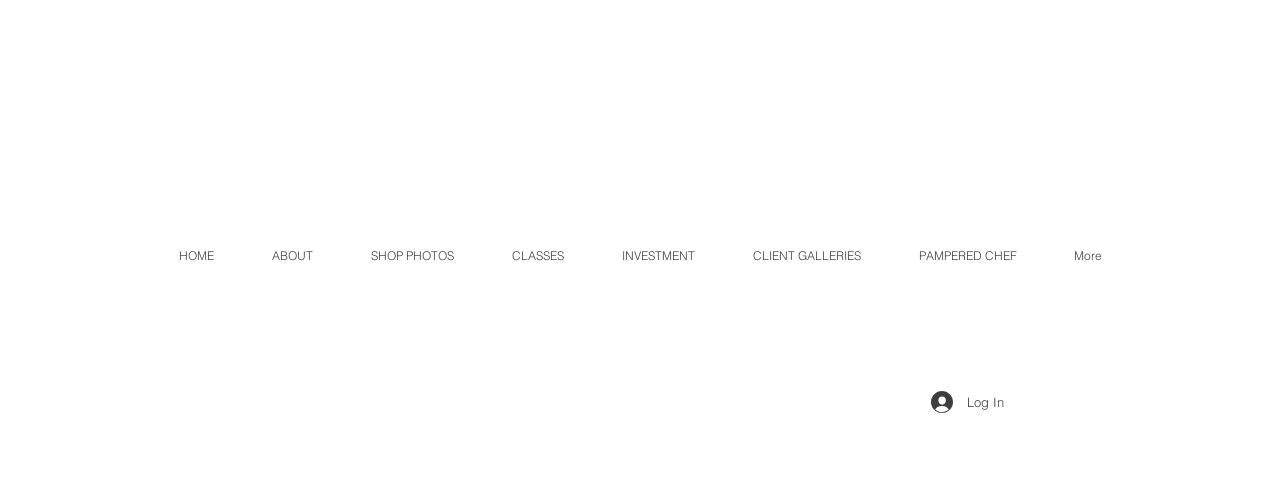Determine the bounding box for the UI element that matches this description: "Log In".

[0.716, 0.797, 0.795, 0.867]